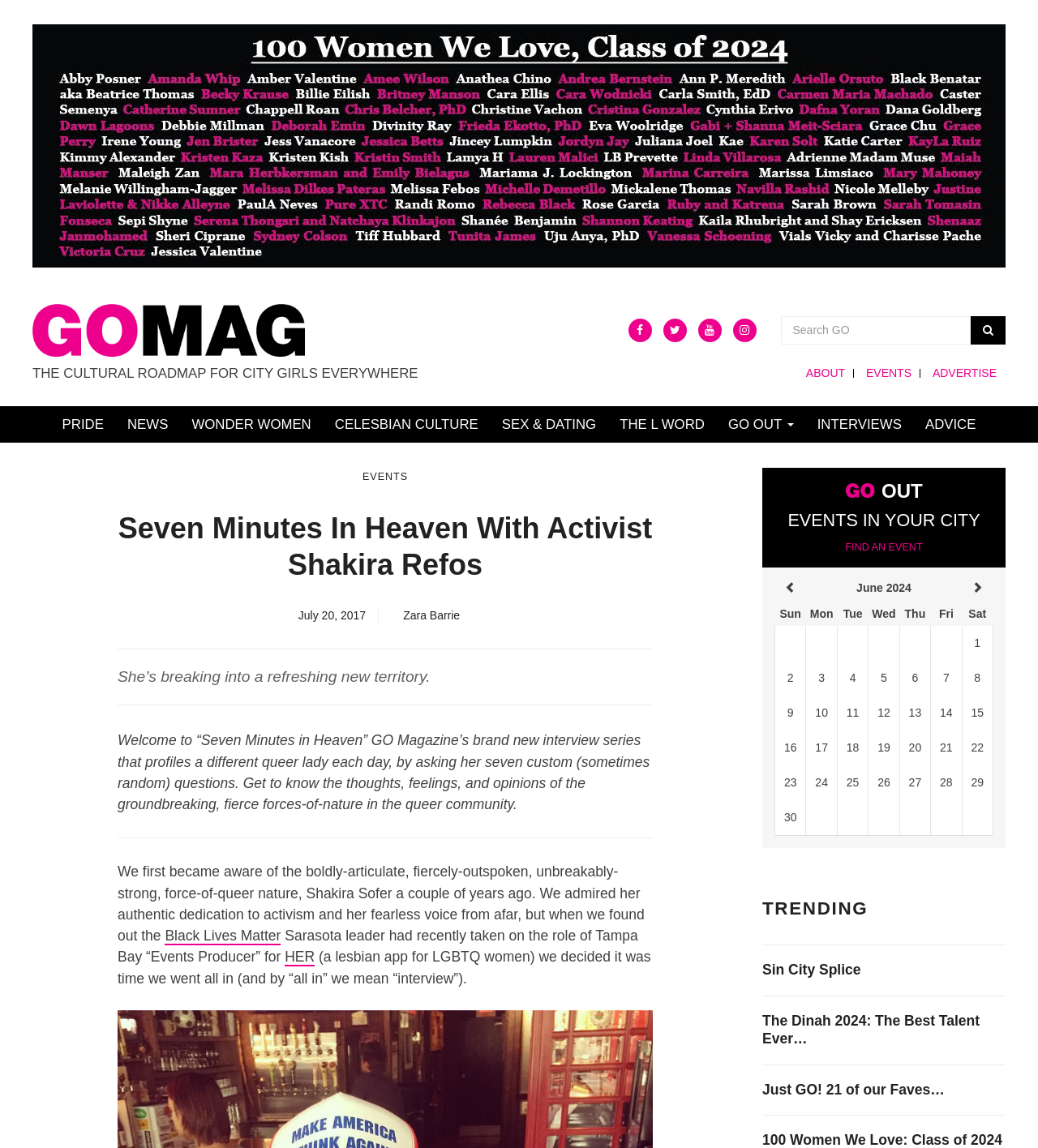Can you find and generate the webpage's heading?

Seven Minutes In Heaven With Activist Shakira Refos